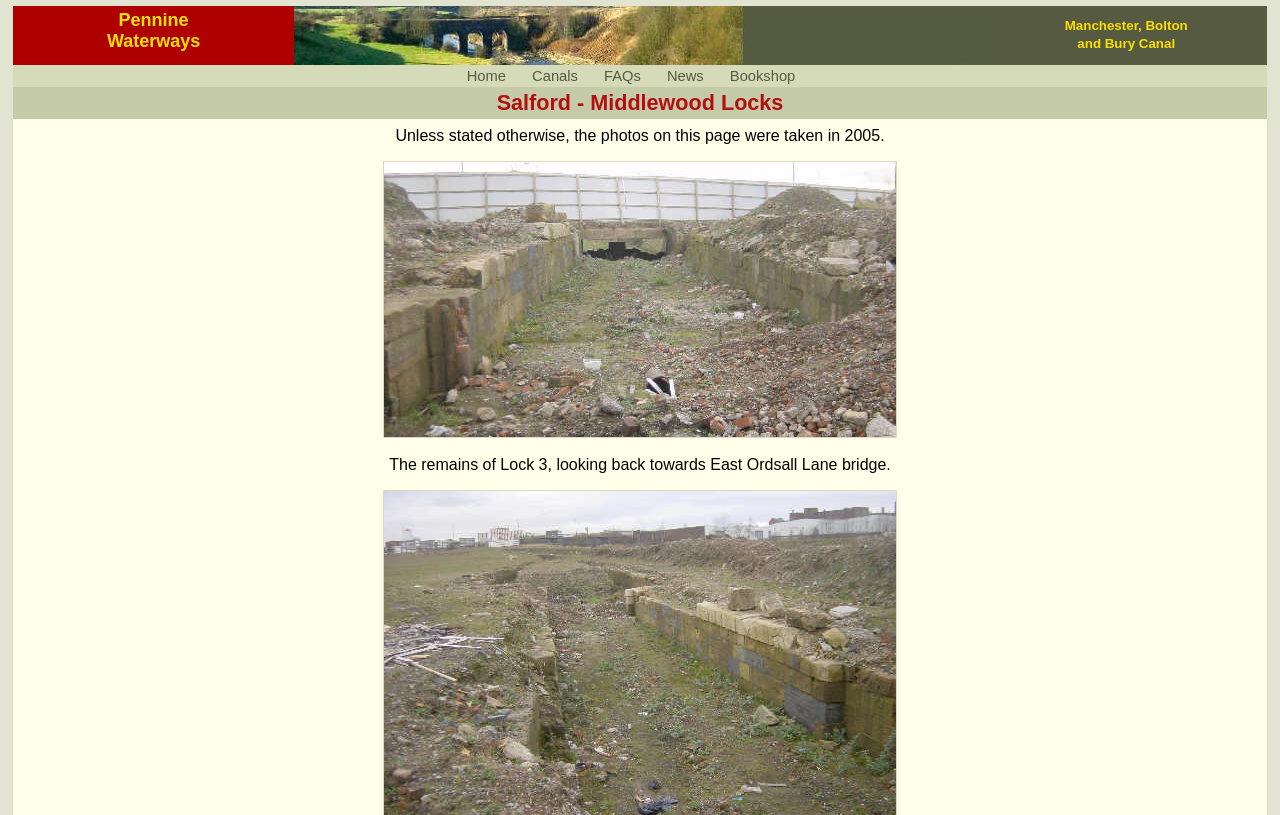Explain the webpage's layout and main content in detail.

The webpage is about Salford - Middlewood Locks on the Manchester, Bolton and Bury Canal in England. At the top left, there is a link to "Pennine Waterways". To the right of it, there is a link to "Manchester, Bolton and Bury Canal". Below these links, there is a horizontal navigation menu with five links: "Home", "Canals", "FAQs", "News", and "Bookshop", aligned from left to right.

The main content of the webpage is headed by "Salford - Middlewood Locks", which spans almost the entire width of the page. Below the heading, there is a note stating that the photos on the page were taken in 2005, unless otherwise specified. 

The page features an image of Lock 3, East Ordsall Lane, which takes up a significant portion of the page. The image is accompanied by a caption that describes the scene, mentioning the remains of Lock 3 and its orientation towards East Ordsall Lane bridge.